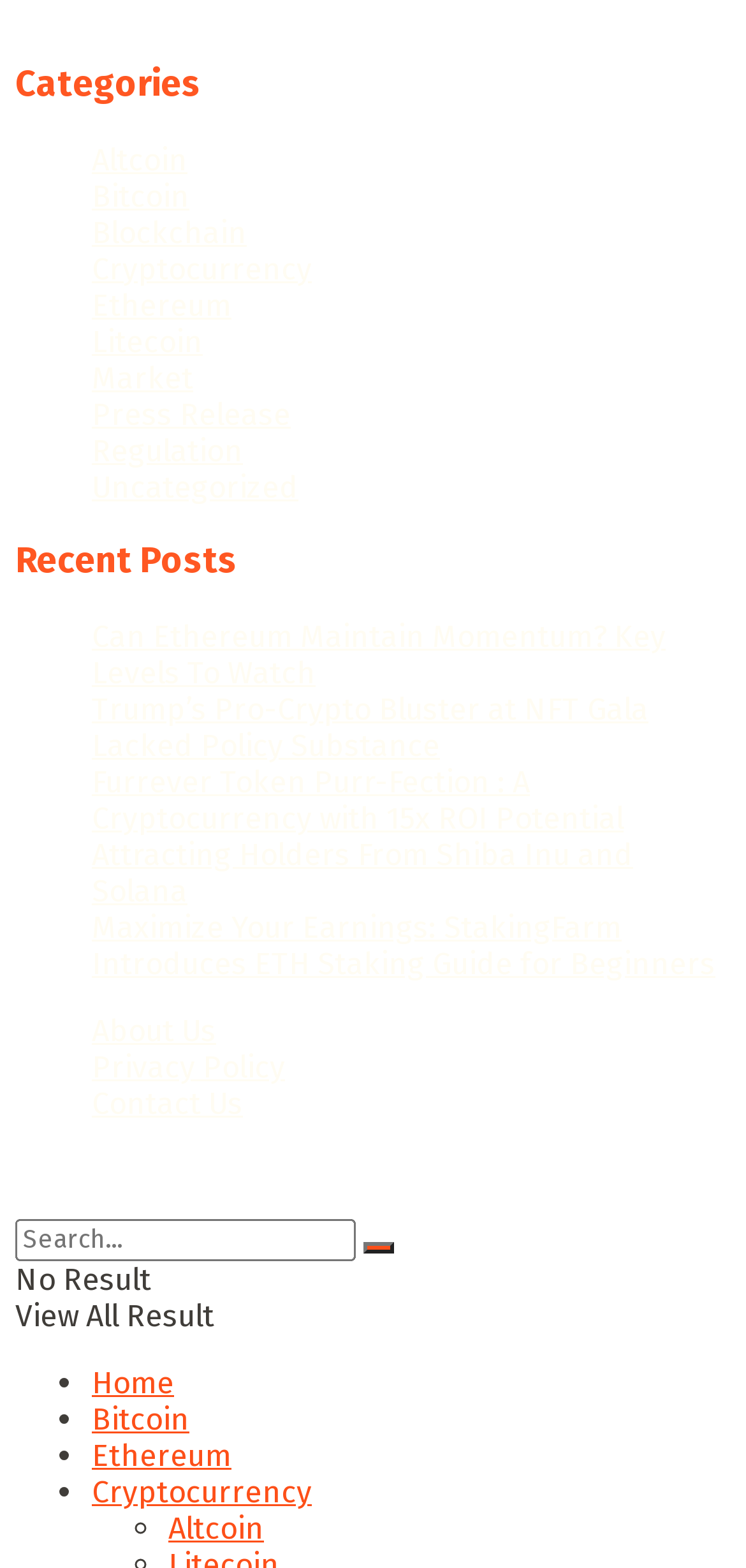Is there a search function on the page?
Based on the image, answer the question with as much detail as possible.

I found a textbox with the placeholder 'Search...' and a button next to it, indicating that there is a search function on the page.